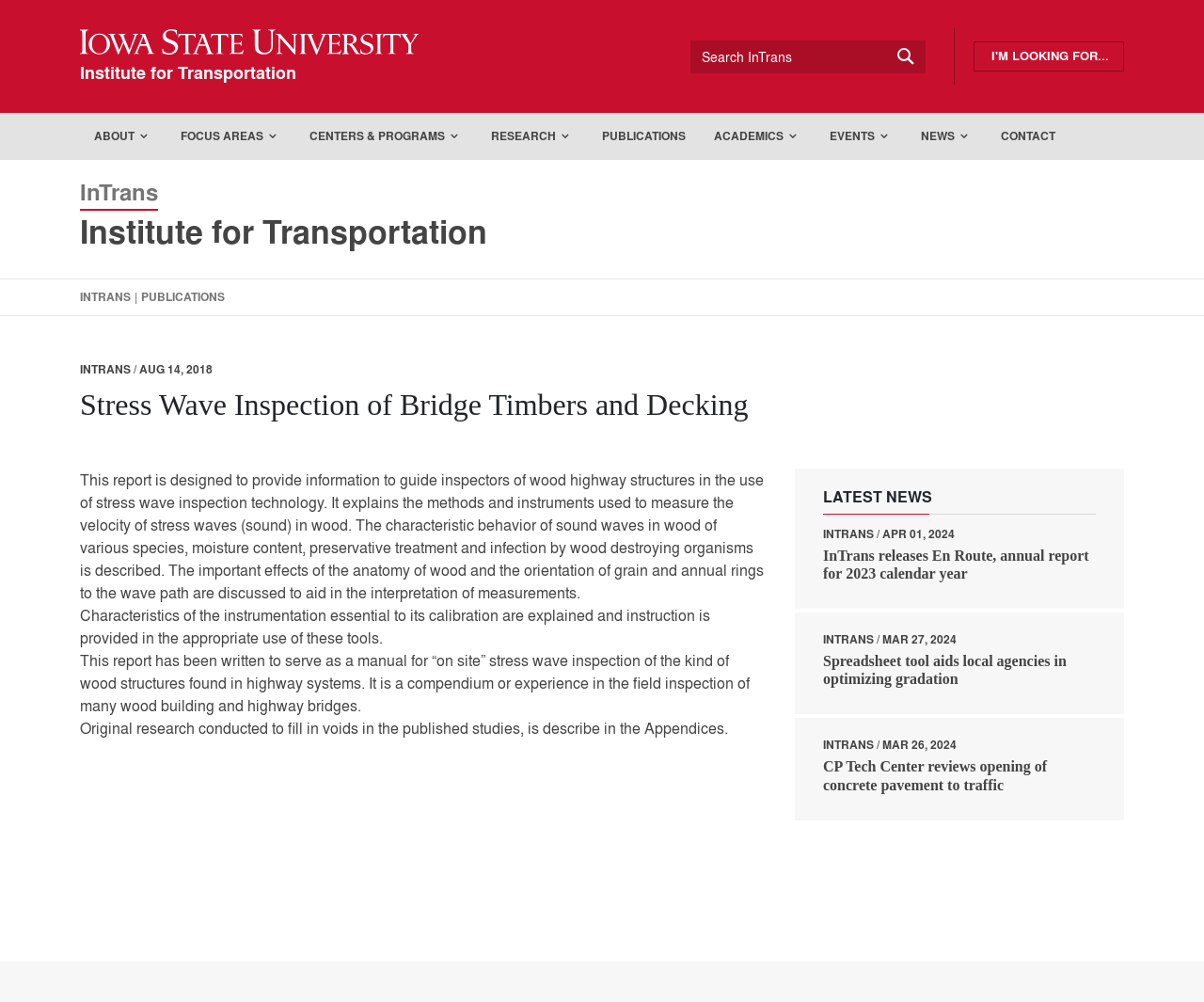What is the name of the institute?
Please provide a single word or phrase as your answer based on the image.

Institute for Transportation